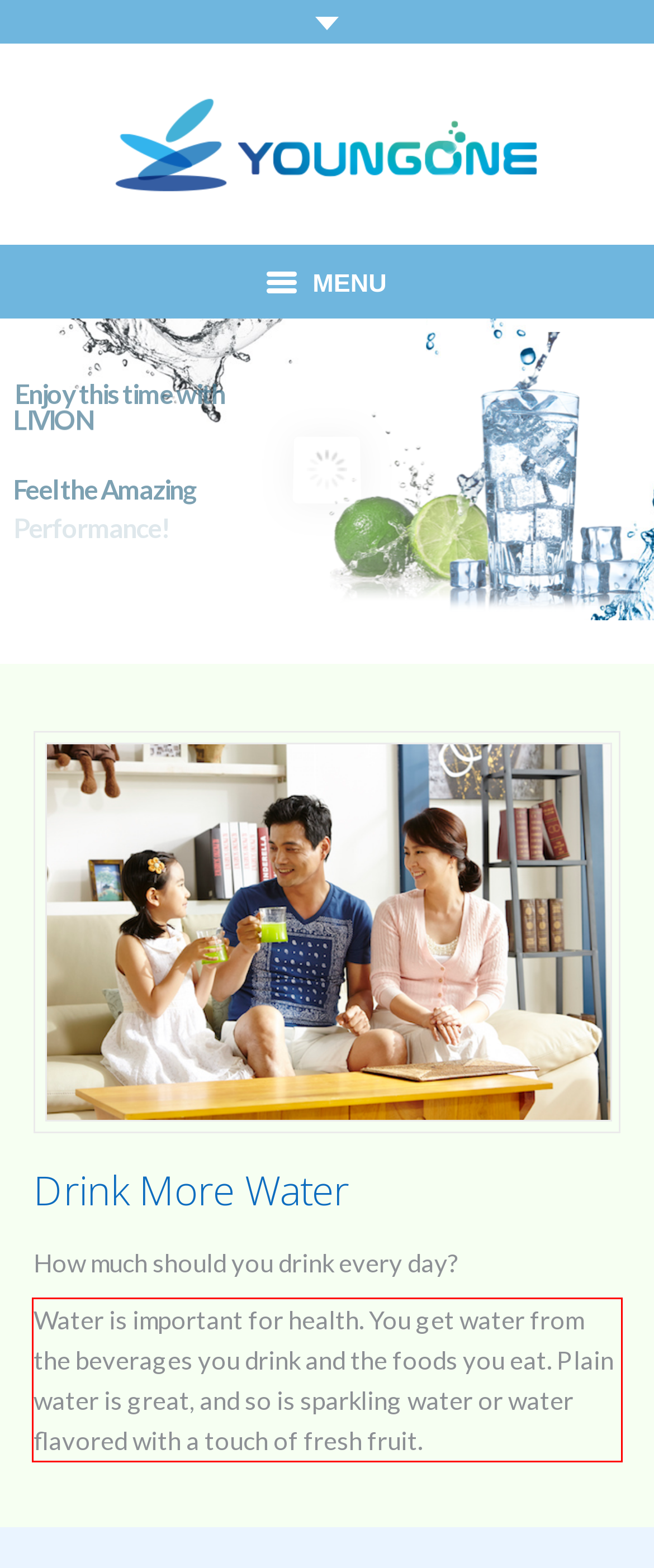You are provided with a webpage screenshot that includes a red rectangle bounding box. Extract the text content from within the bounding box using OCR.

Water is important for health. You get water from the beverages you drink and the foods you eat. Plain water is great, and so is sparkling water or water flavored with a touch of fresh fruit.